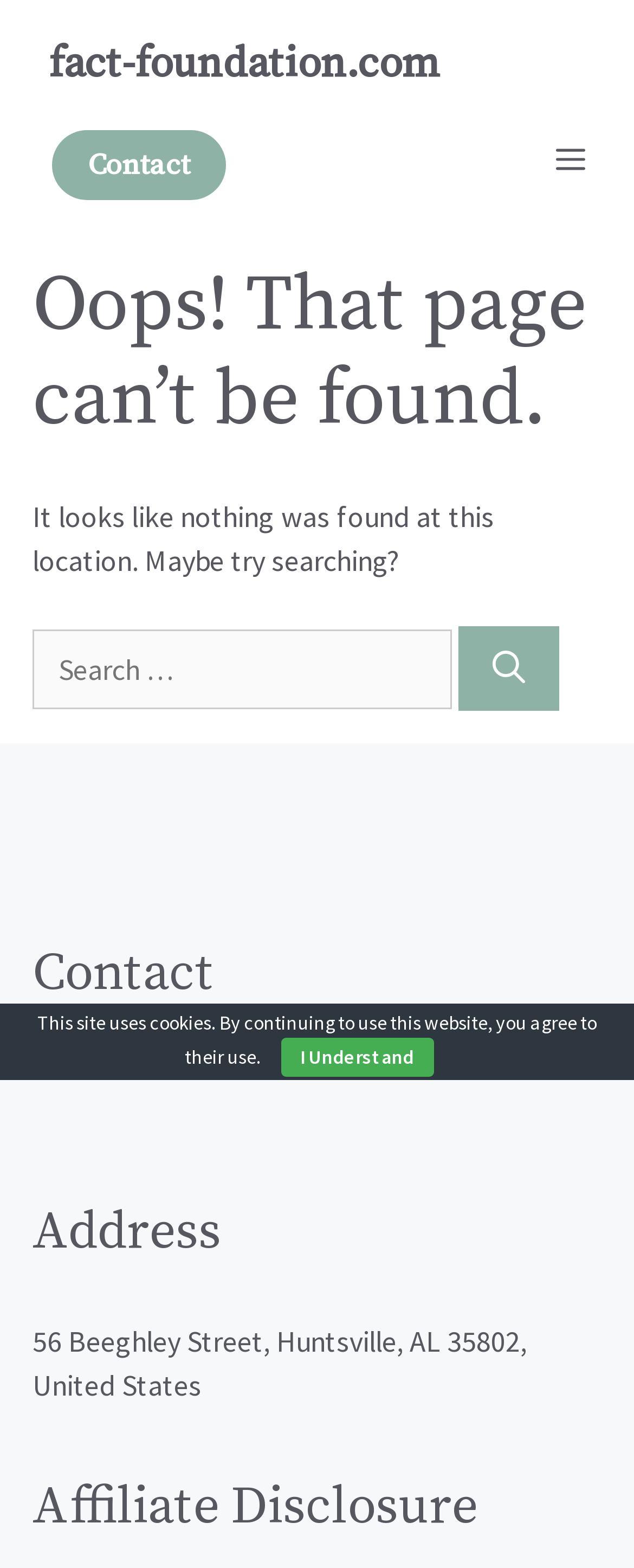Please predict the bounding box coordinates (top-left x, top-left y, bottom-right x, bottom-right y) for the UI element in the screenshot that fits the description: fact-foundation.com

[0.077, 0.01, 0.692, 0.073]